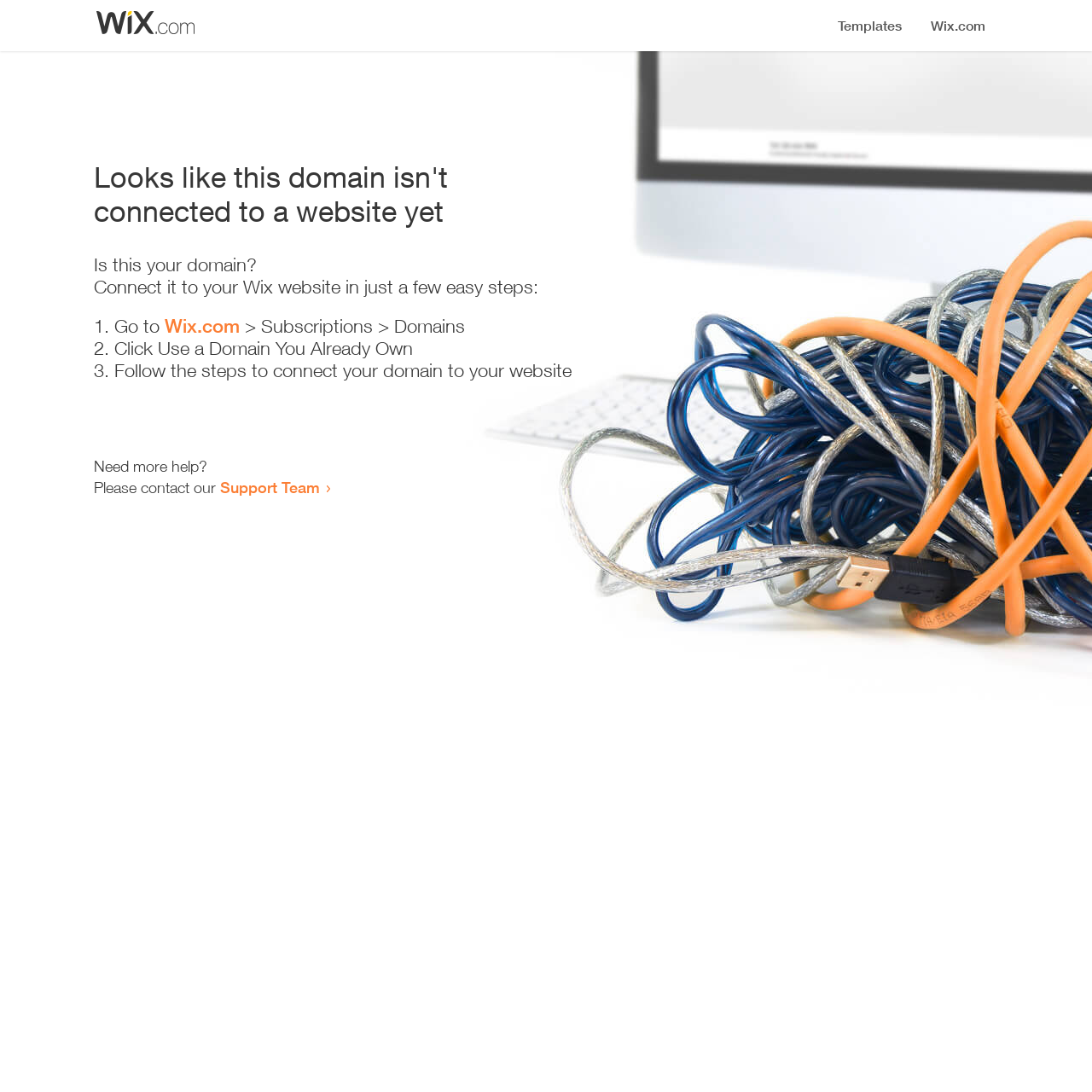Please provide a short answer using a single word or phrase for the question:
Where should the user go to start the connection process?

Wix.com